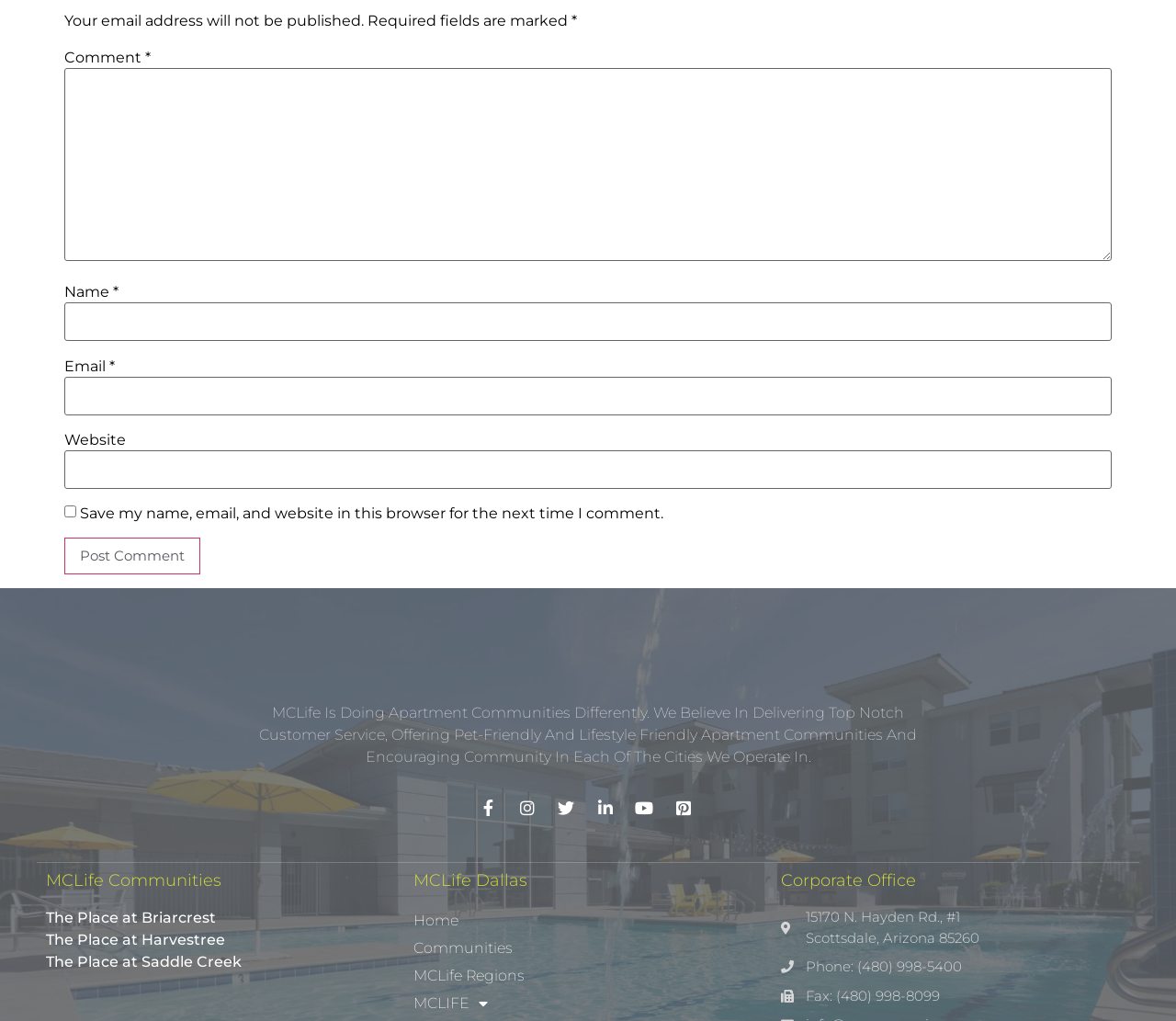Indicate the bounding box coordinates of the element that needs to be clicked to satisfy the following instruction: "Enter a comment". The coordinates should be four float numbers between 0 and 1, i.e., [left, top, right, bottom].

[0.055, 0.066, 0.945, 0.256]